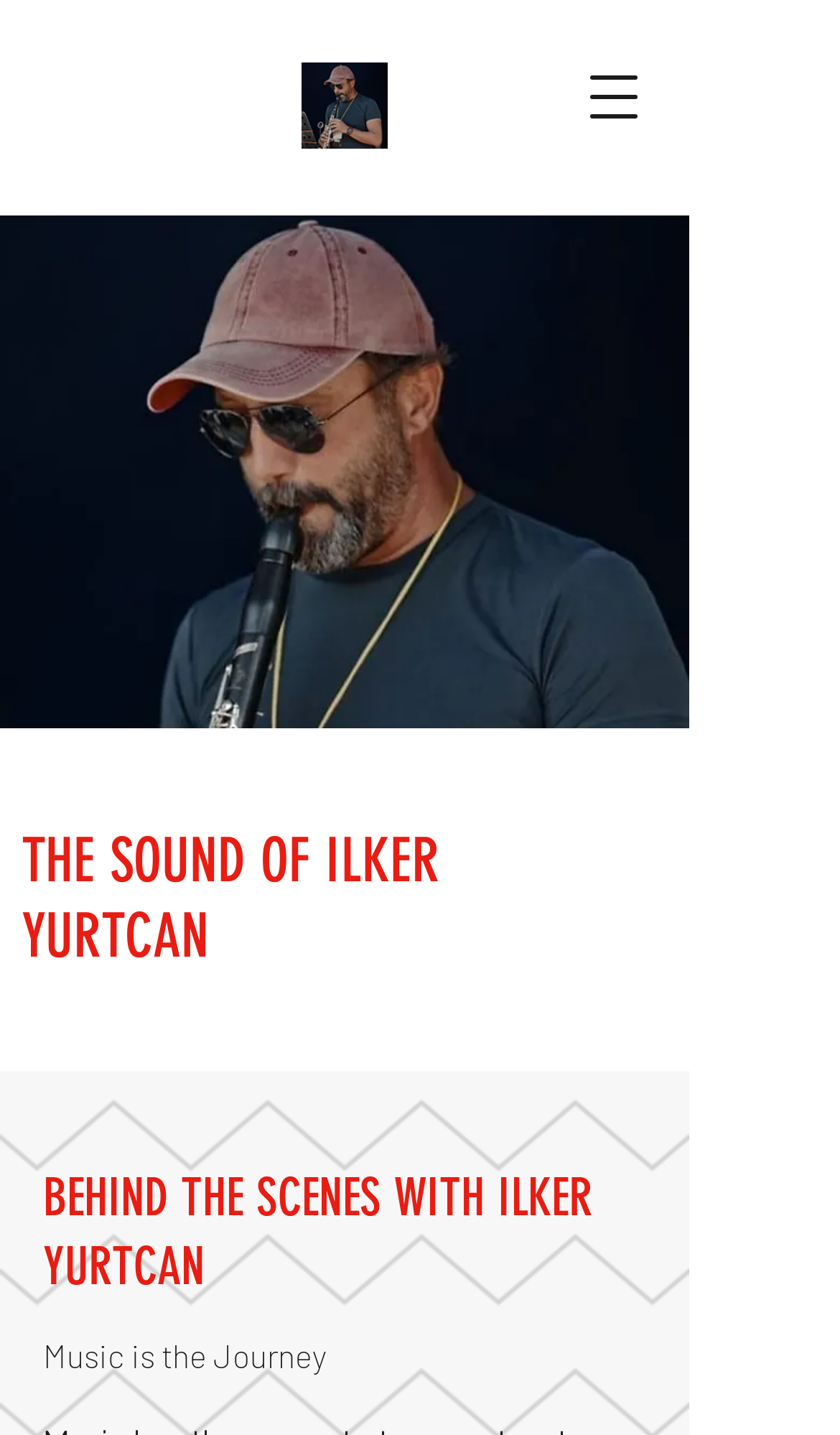Give a short answer to this question using one word or a phrase:
What is the title of the section below the profile picture?

BEHIND THE SCENES WITH ILKER YURTCAN